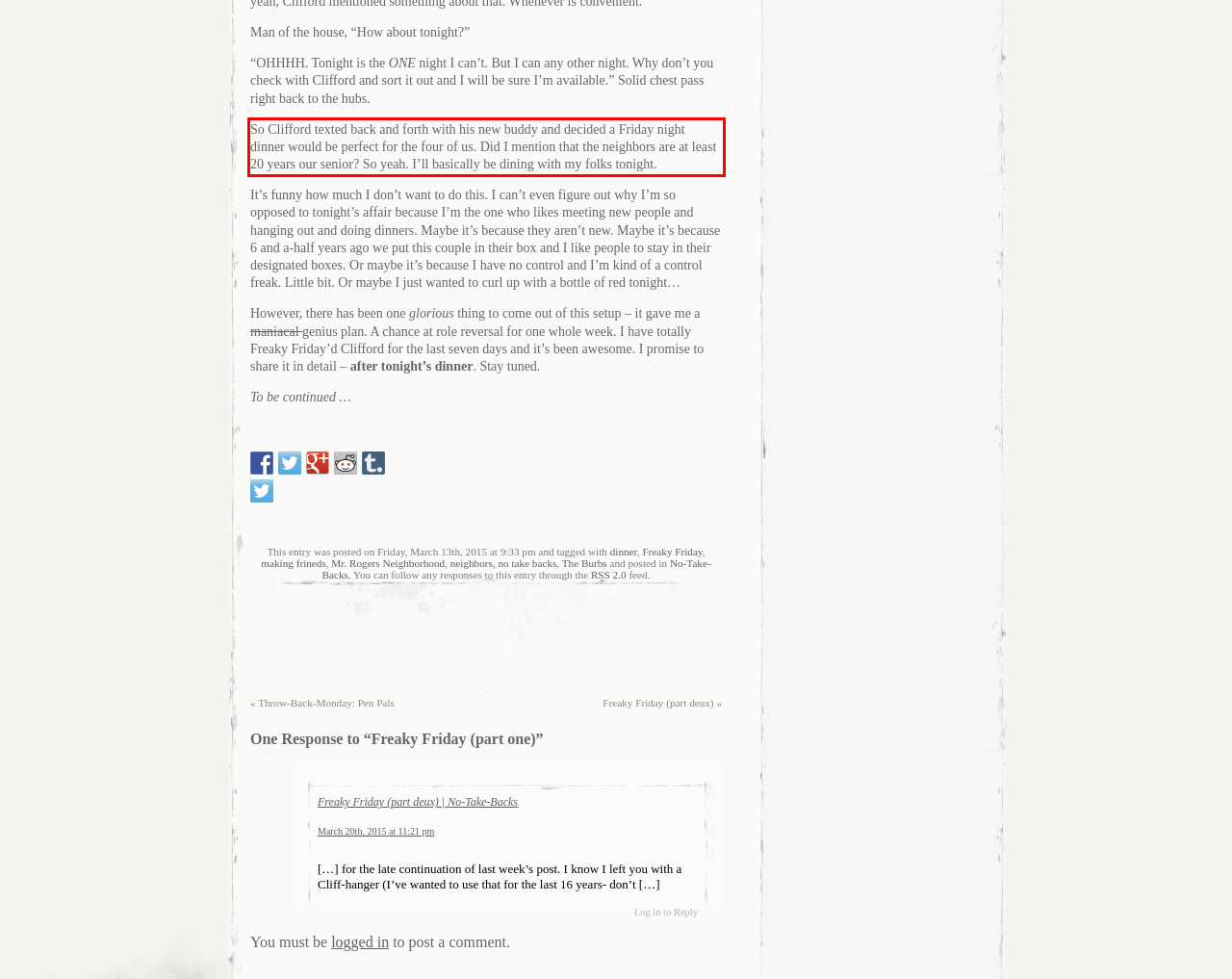You are provided with a screenshot of a webpage featuring a red rectangle bounding box. Extract the text content within this red bounding box using OCR.

So Clifford texted back and forth with his new buddy and decided a Friday night dinner would be perfect for the four of us. Did I mention that the neighbors are at least 20 years our senior? So yeah. I’ll basically be dining with my folks tonight.